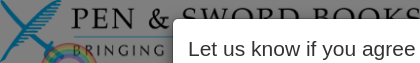Answer the question in a single word or phrase:
What is the tone of the design?

Professional and approachable